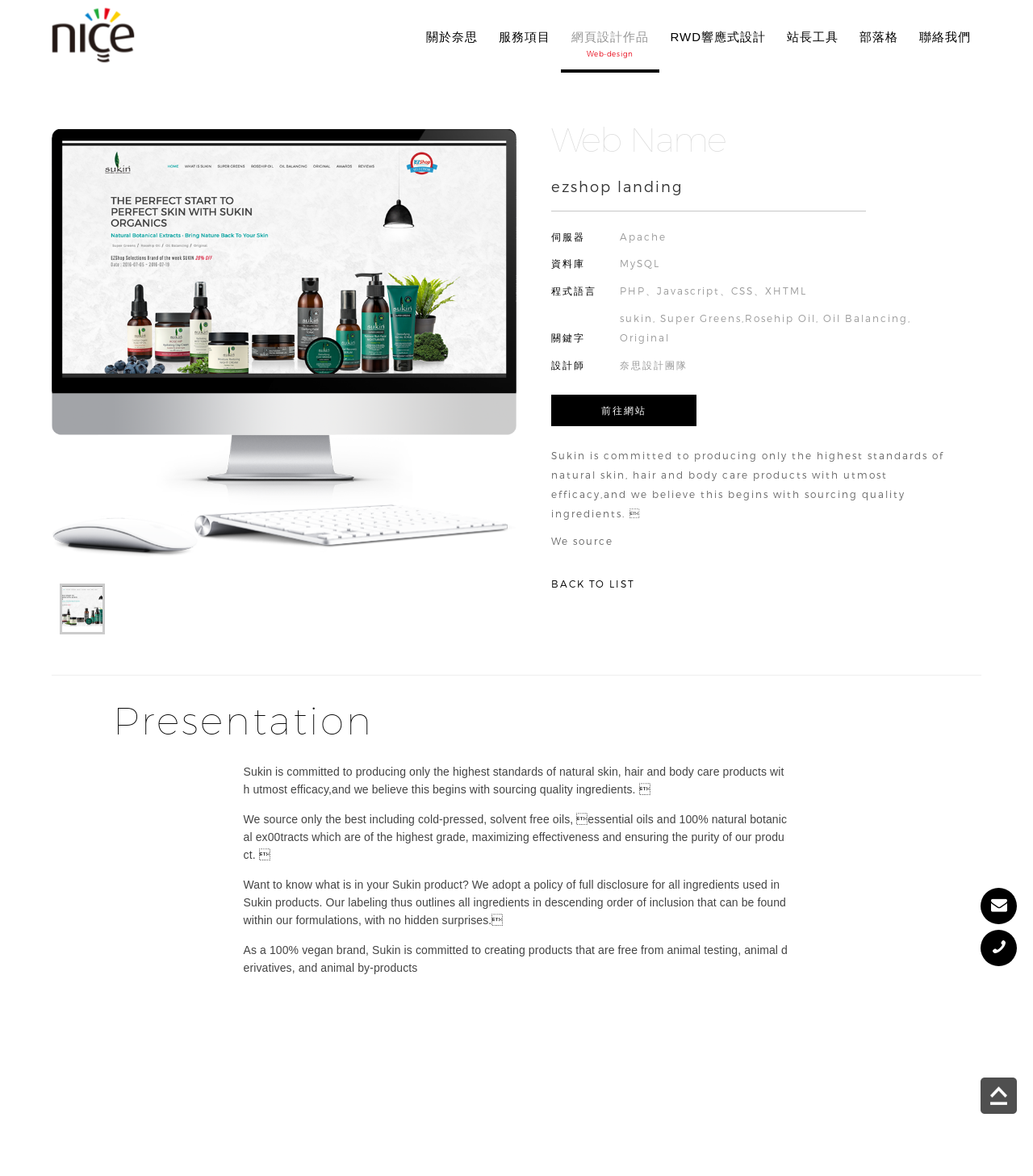What is the website name mentioned in the webpage?
Look at the screenshot and respond with a single word or phrase.

ezshop landing